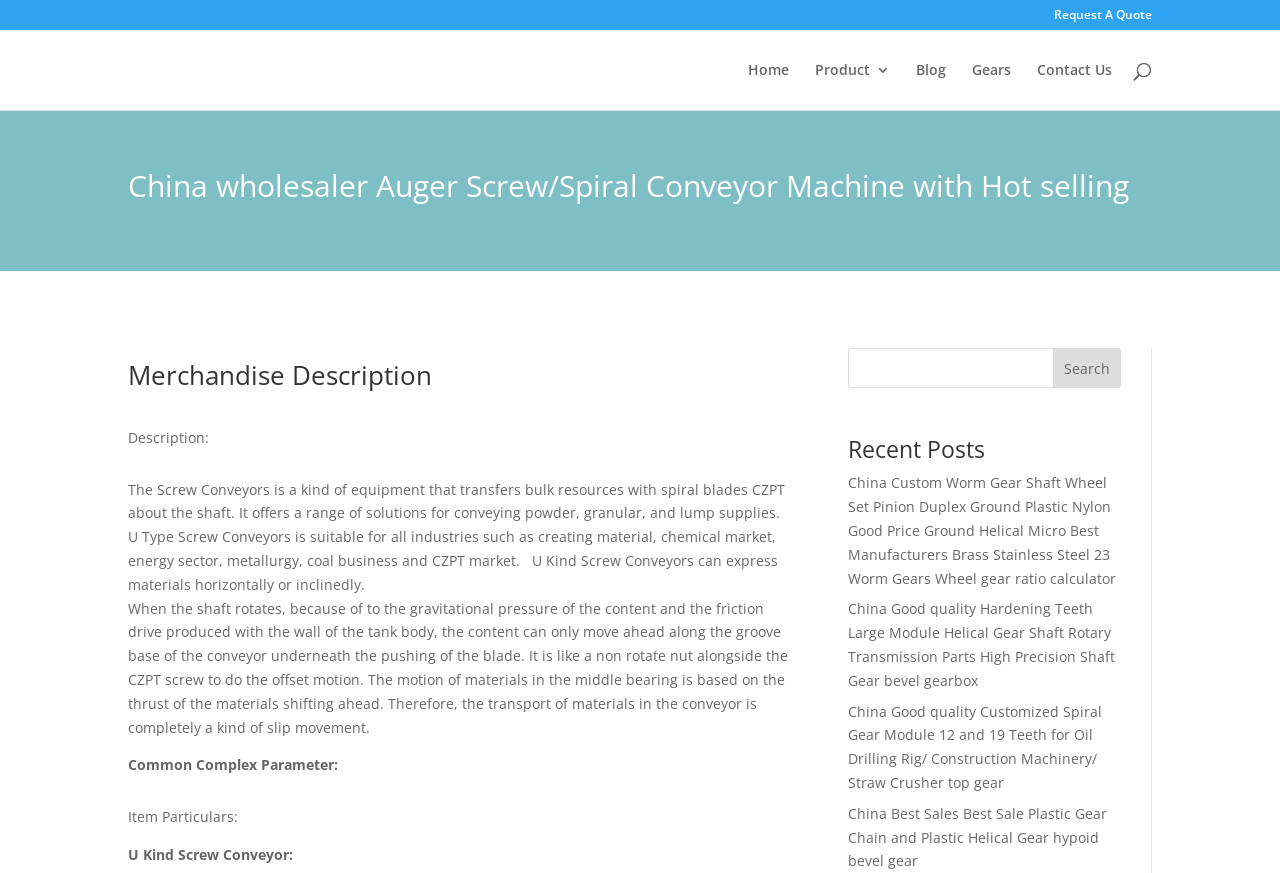Find and specify the bounding box coordinates that correspond to the clickable region for the instruction: "Read recent post about worm gear shaft wheel set".

[0.663, 0.542, 0.872, 0.673]